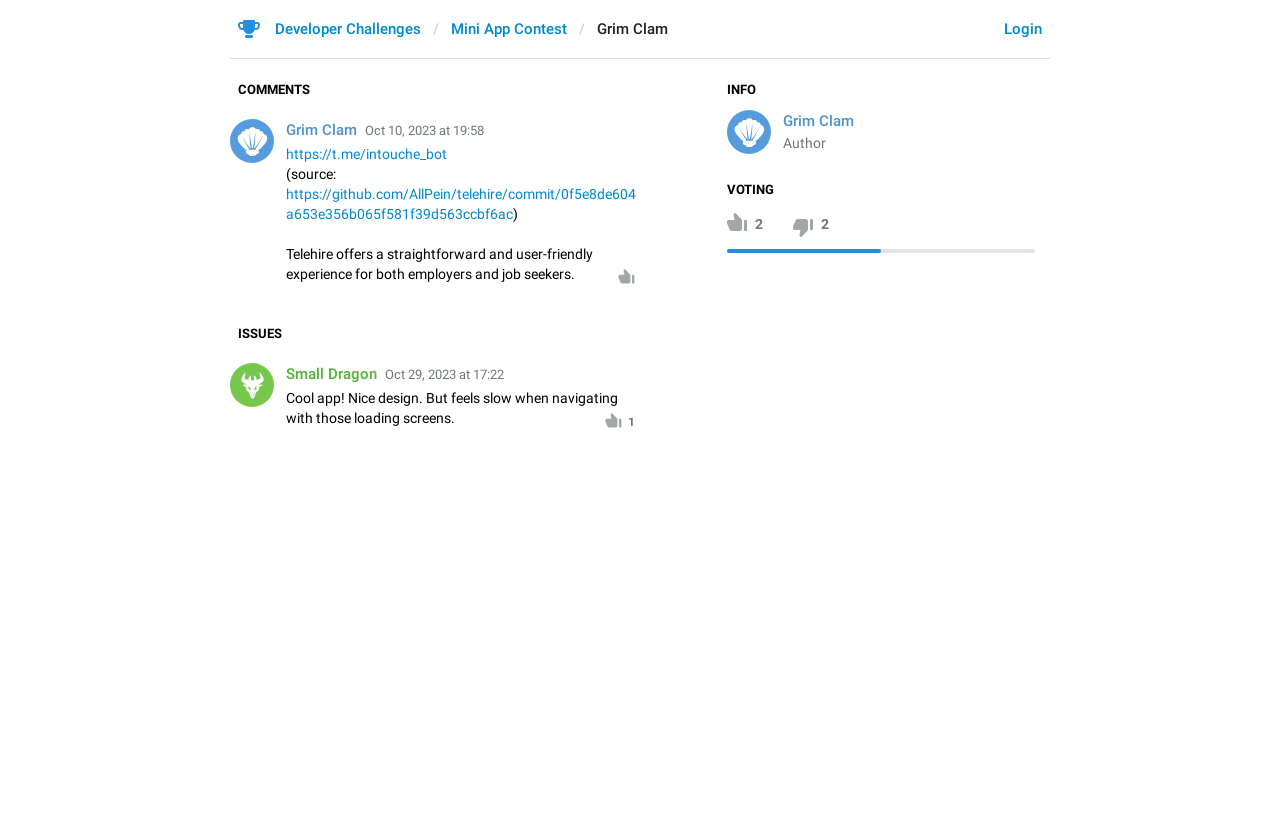Identify the bounding box coordinates for the region to click in order to carry out this instruction: "View the details of the Mini App Contest". Provide the coordinates using four float numbers between 0 and 1, formatted as [left, top, right, bottom].

[0.352, 0.024, 0.443, 0.048]